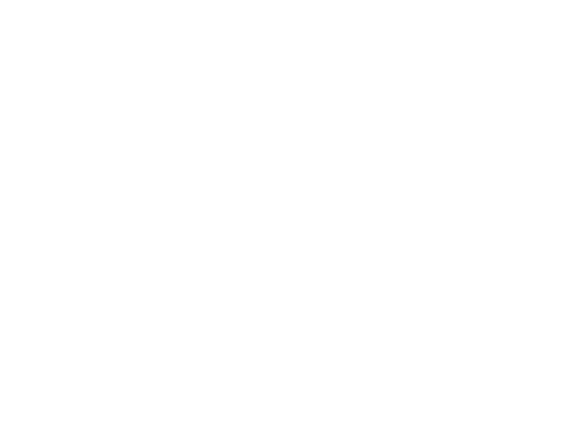What is the color of the sapphire?
We need a detailed and meticulous answer to the question.

The caption describes the sapphire as having a stunning light pink hue, which is characteristic of high-quality sapphires from Sri Lanka.